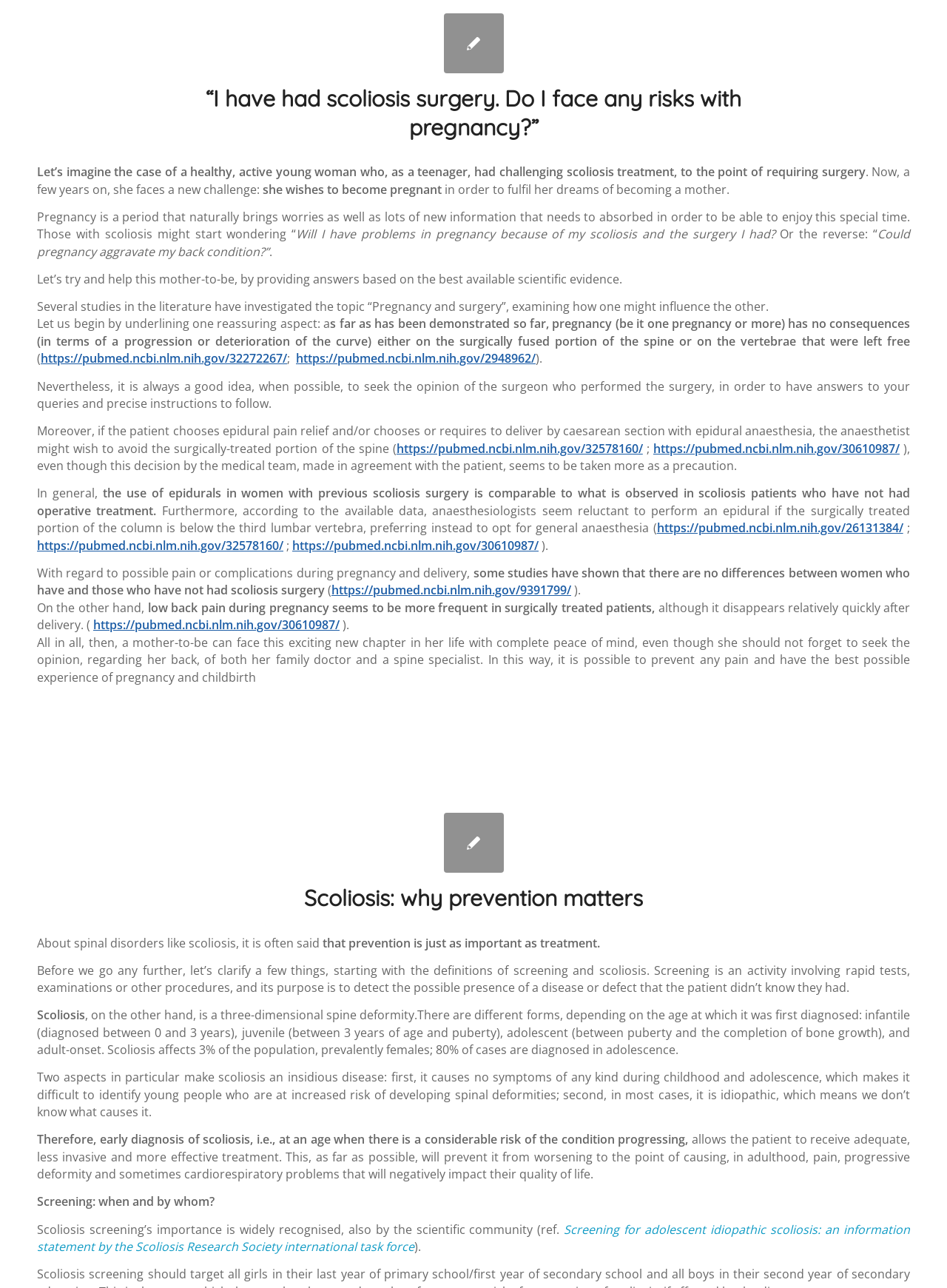Please determine the bounding box coordinates for the element with the description: "title="Scoliosis: why prevention matters"".

[0.468, 0.631, 0.532, 0.678]